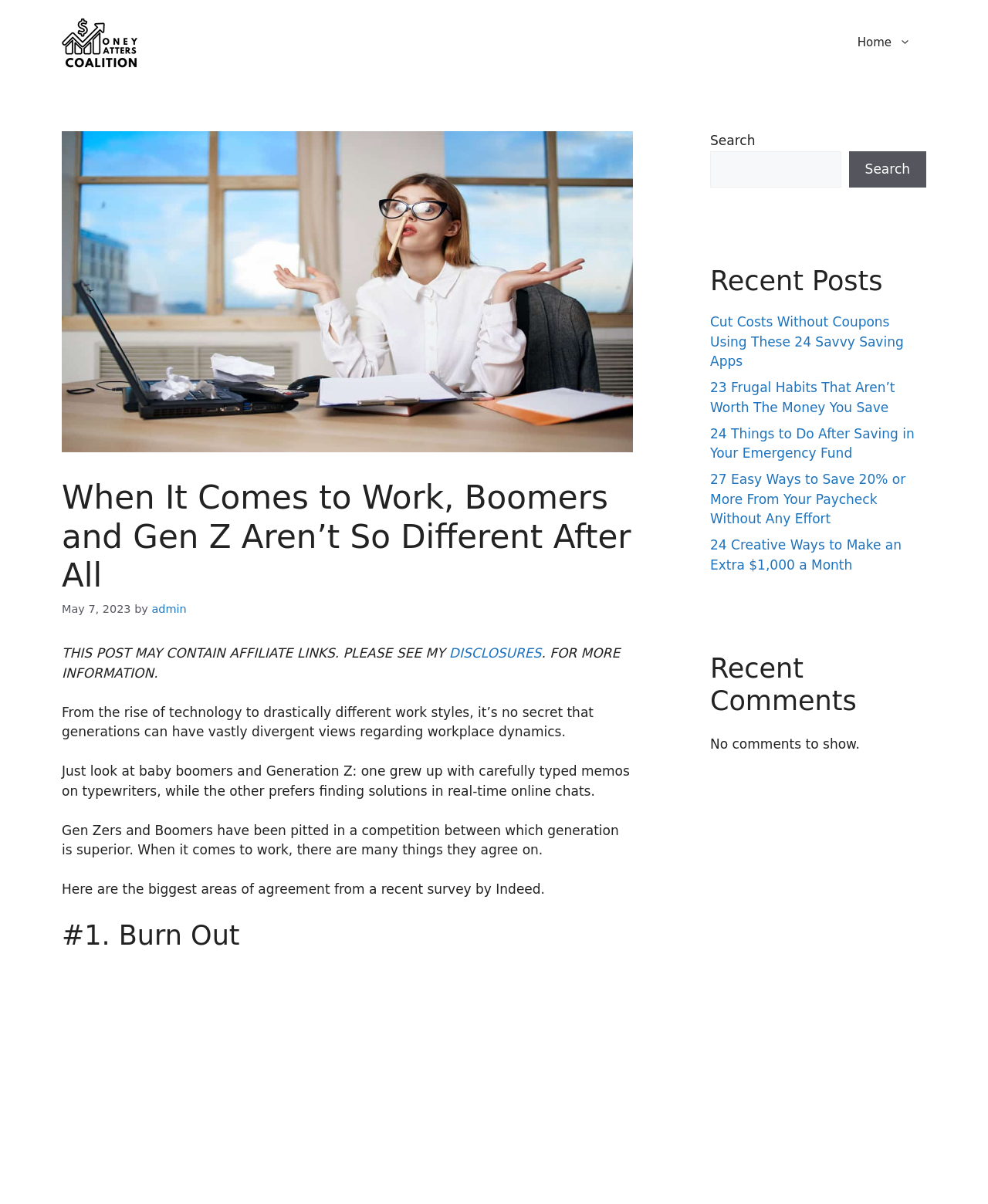Please locate the bounding box coordinates of the element that needs to be clicked to achieve the following instruction: "Read the book description". The coordinates should be four float numbers between 0 and 1, i.e., [left, top, right, bottom].

None